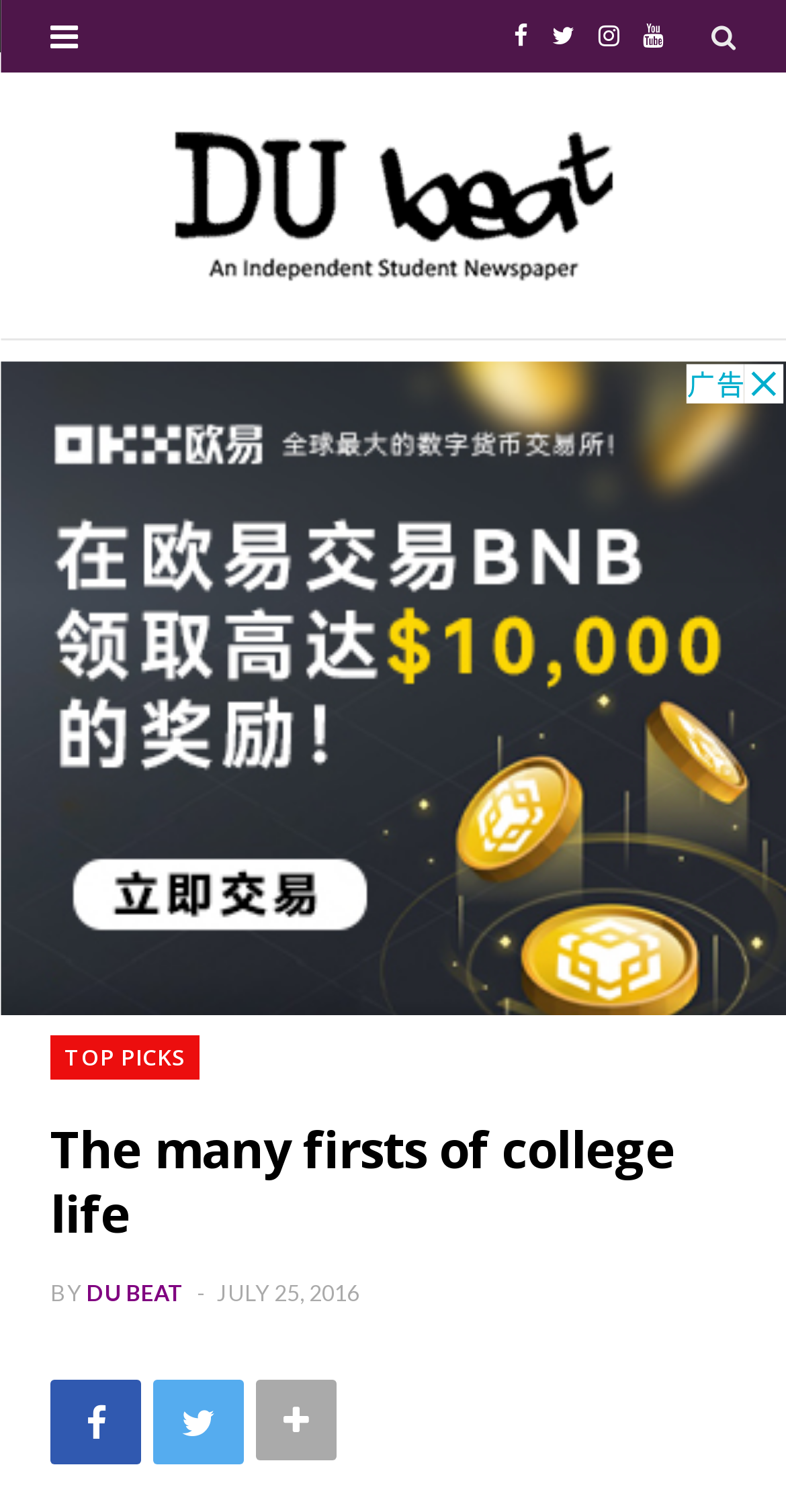Please determine the bounding box coordinates of the element's region to click in order to carry out the following instruction: "Click on Facebook". The coordinates should be four float numbers between 0 and 1, i.e., [left, top, right, bottom].

[0.638, 0.0, 0.687, 0.048]